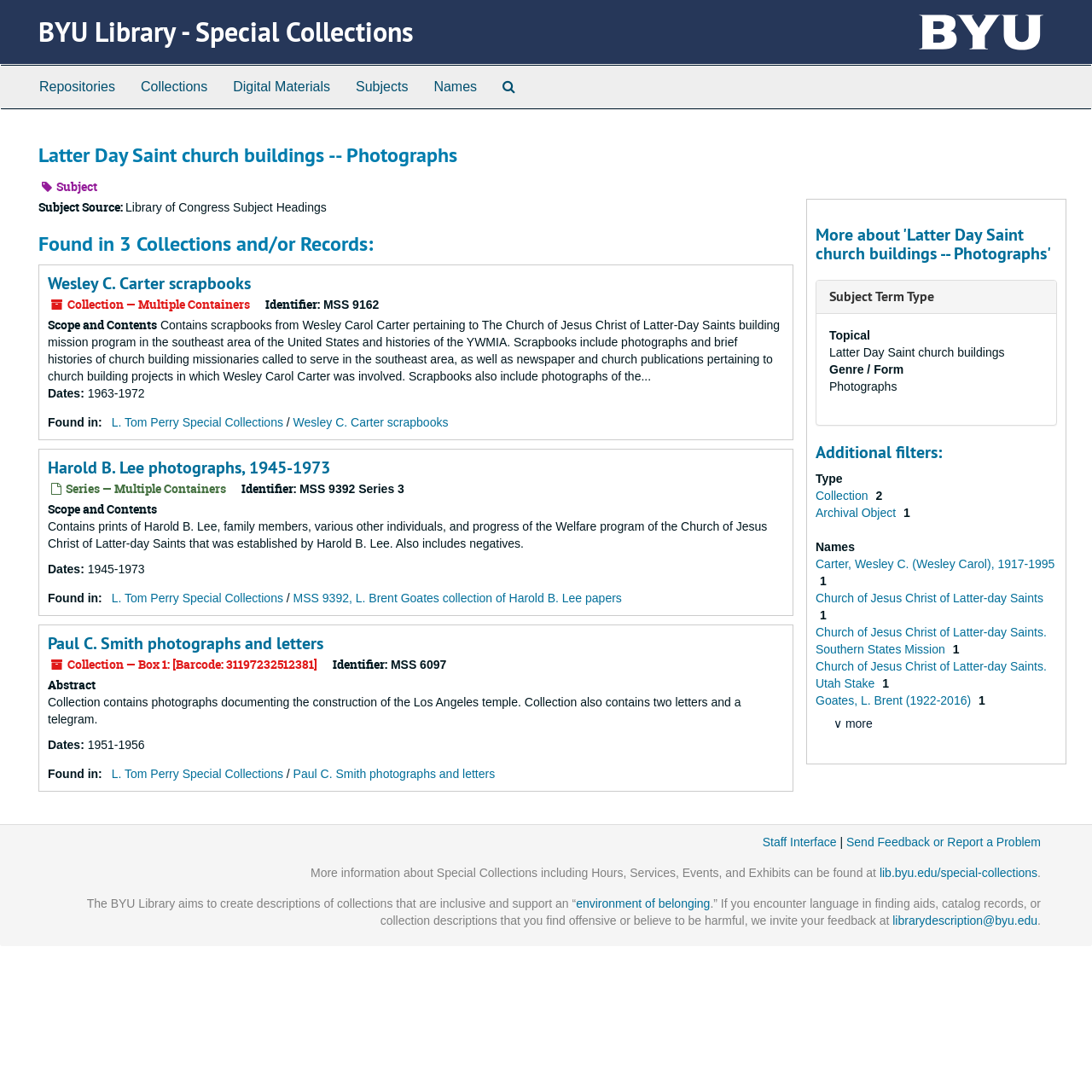How many collections are found?
Look at the image and respond with a one-word or short phrase answer.

3